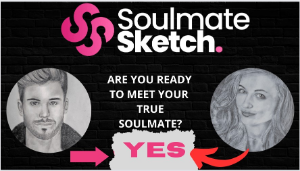What is the hairstyle of the woman in the illustration?
We need a detailed and exhaustive answer to the question. Please elaborate.

The hairstyle of the woman in the illustration is long, flowing hair because the caption describes her as having 'long, flowing hair' which complements the design and creates an inviting atmosphere.